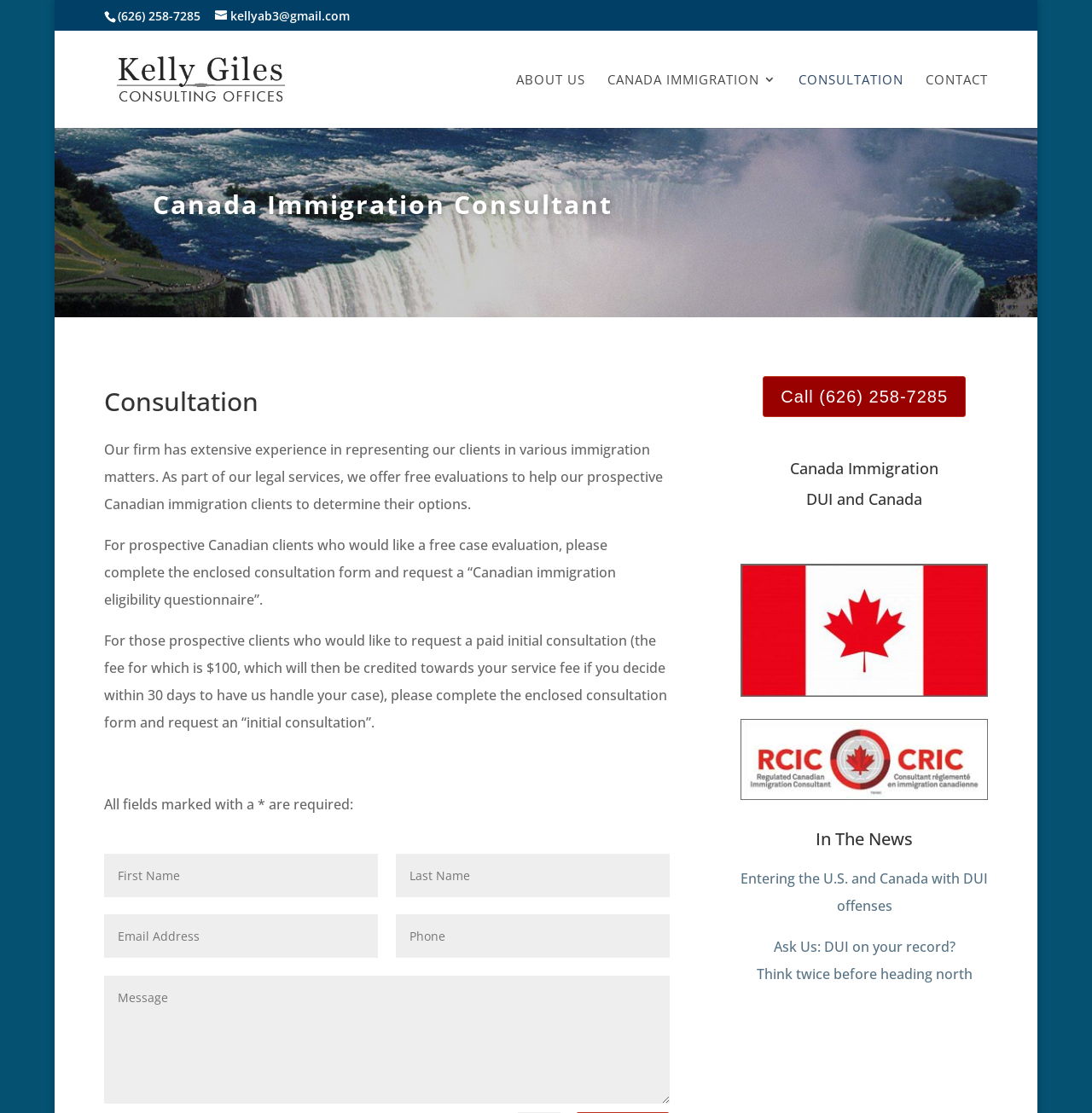What is the fee for a paid initial consultation?
From the screenshot, supply a one-word or short-phrase answer.

$100